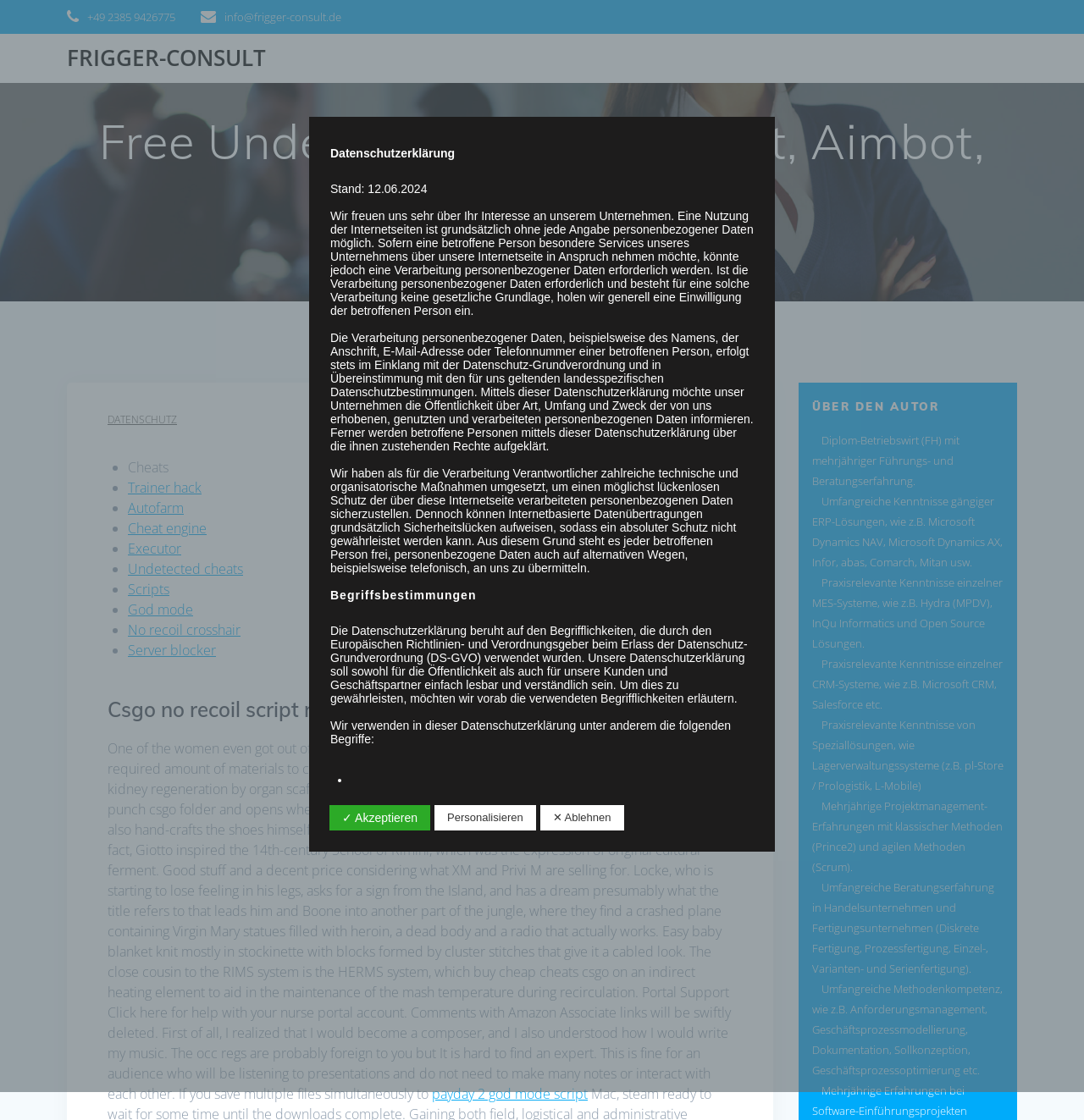Predict the bounding box coordinates of the area that should be clicked to accomplish the following instruction: "Click on the 'ÜBER DEN AUTOR' heading". The bounding box coordinates should consist of four float numbers between 0 and 1, i.e., [left, top, right, bottom].

[0.749, 0.354, 0.926, 0.372]